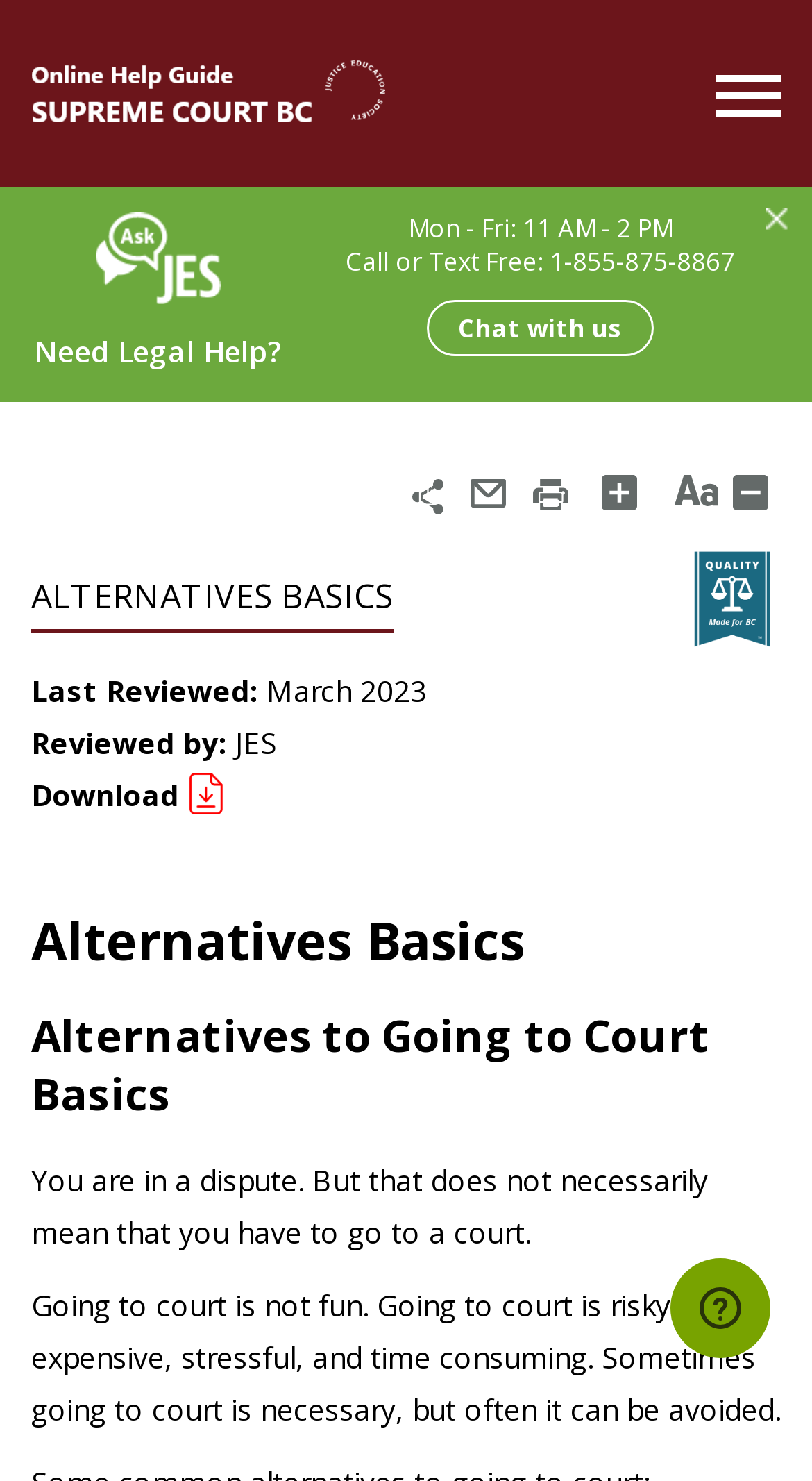Locate the bounding box coordinates of the area that needs to be clicked to fulfill the following instruction: "Download the file". The coordinates should be in the format of four float numbers between 0 and 1, namely [left, top, right, bottom].

[0.038, 0.518, 0.962, 0.554]